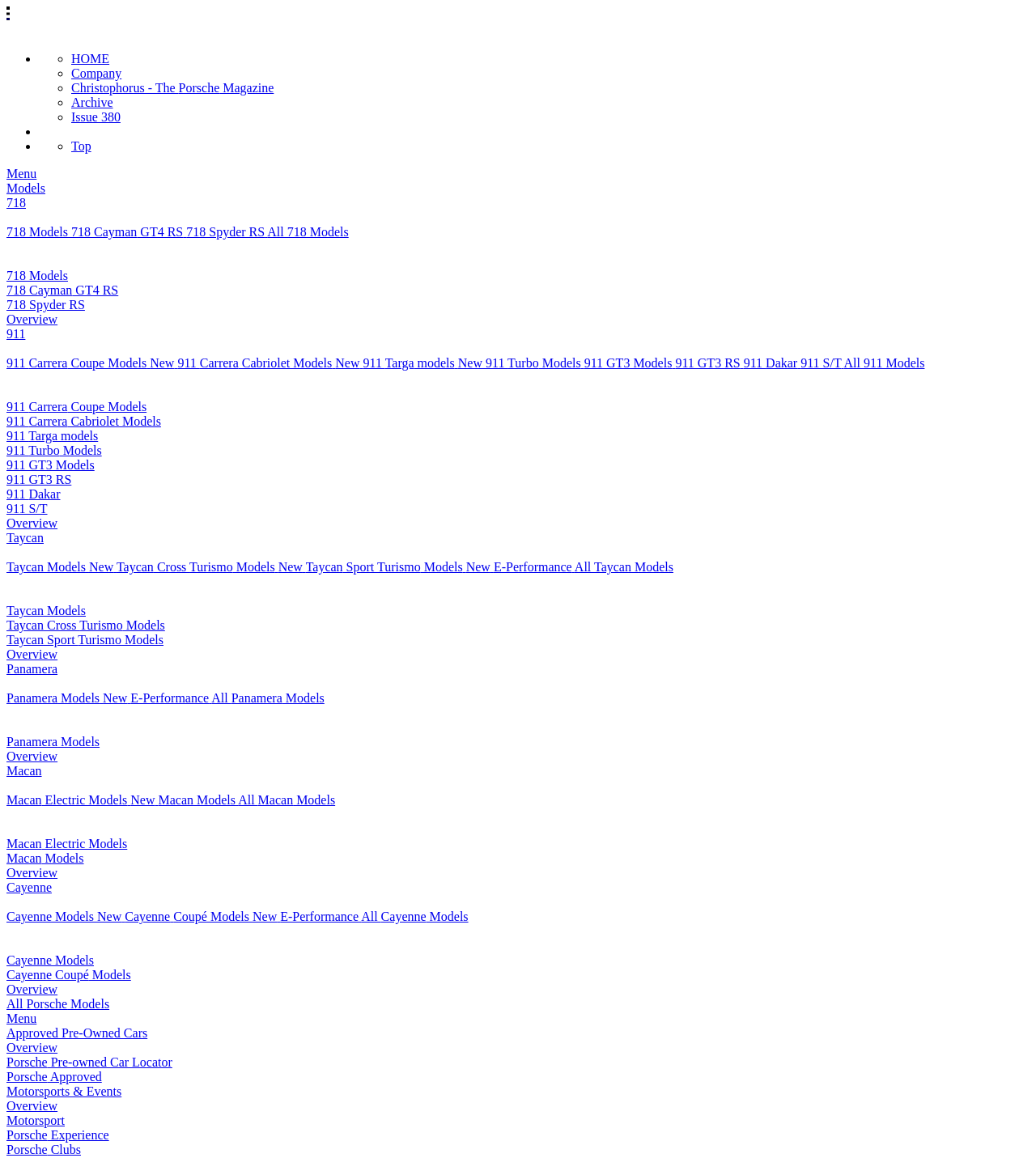Find the bounding box coordinates of the clickable element required to execute the following instruction: "Sort messages by date". Provide the coordinates as four float numbers between 0 and 1, i.e., [left, top, right, bottom].

None